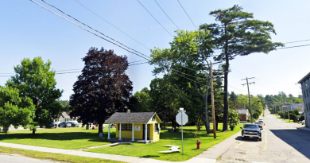What type of trees surround the gazebo?
From the image, provide a succinct answer in one word or a short phrase.

Vibrant trees